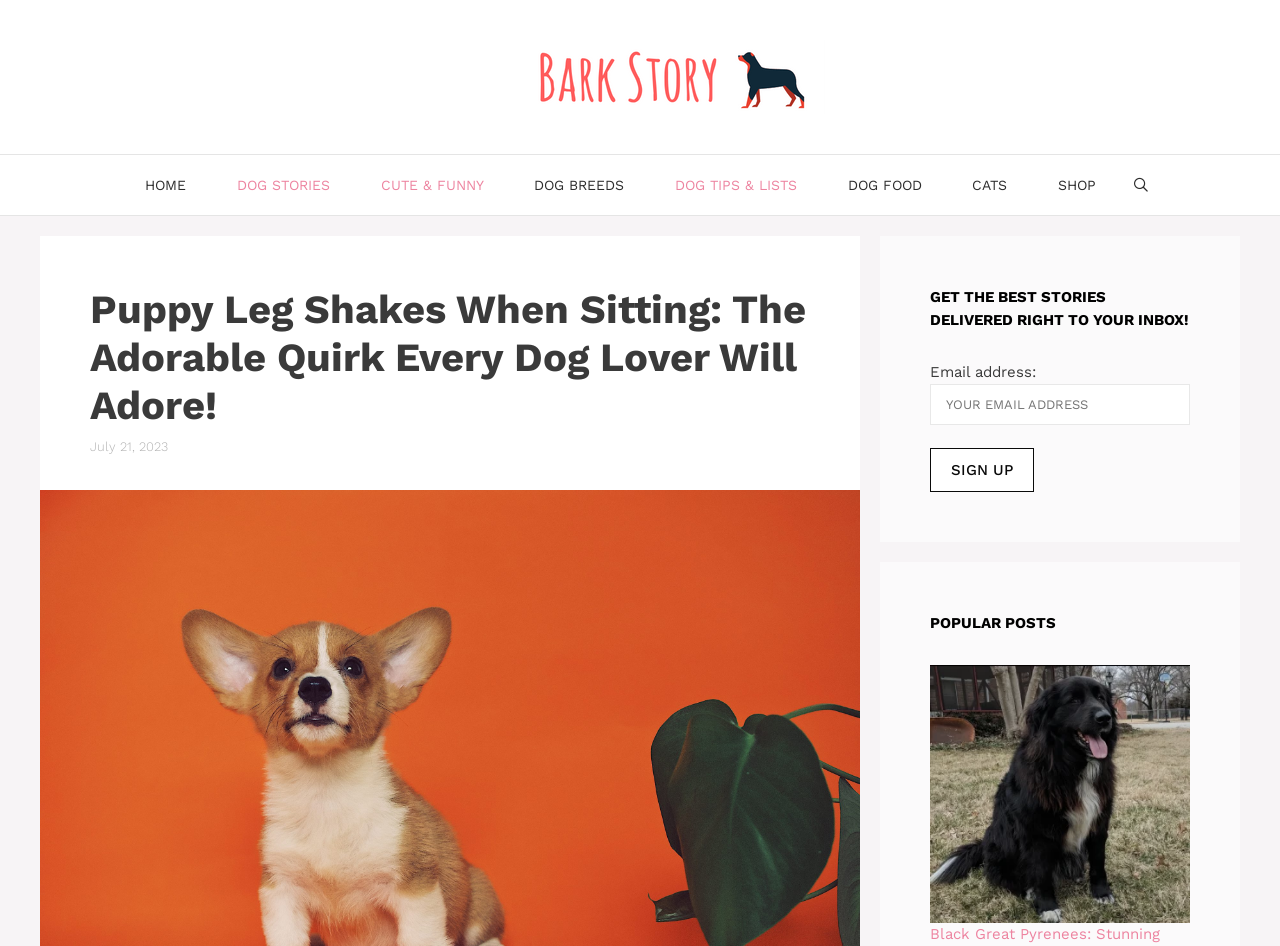Find and provide the bounding box coordinates for the UI element described here: "Suit and Tie". The coordinates should be given as four float numbers between 0 and 1: [left, top, right, bottom].

None